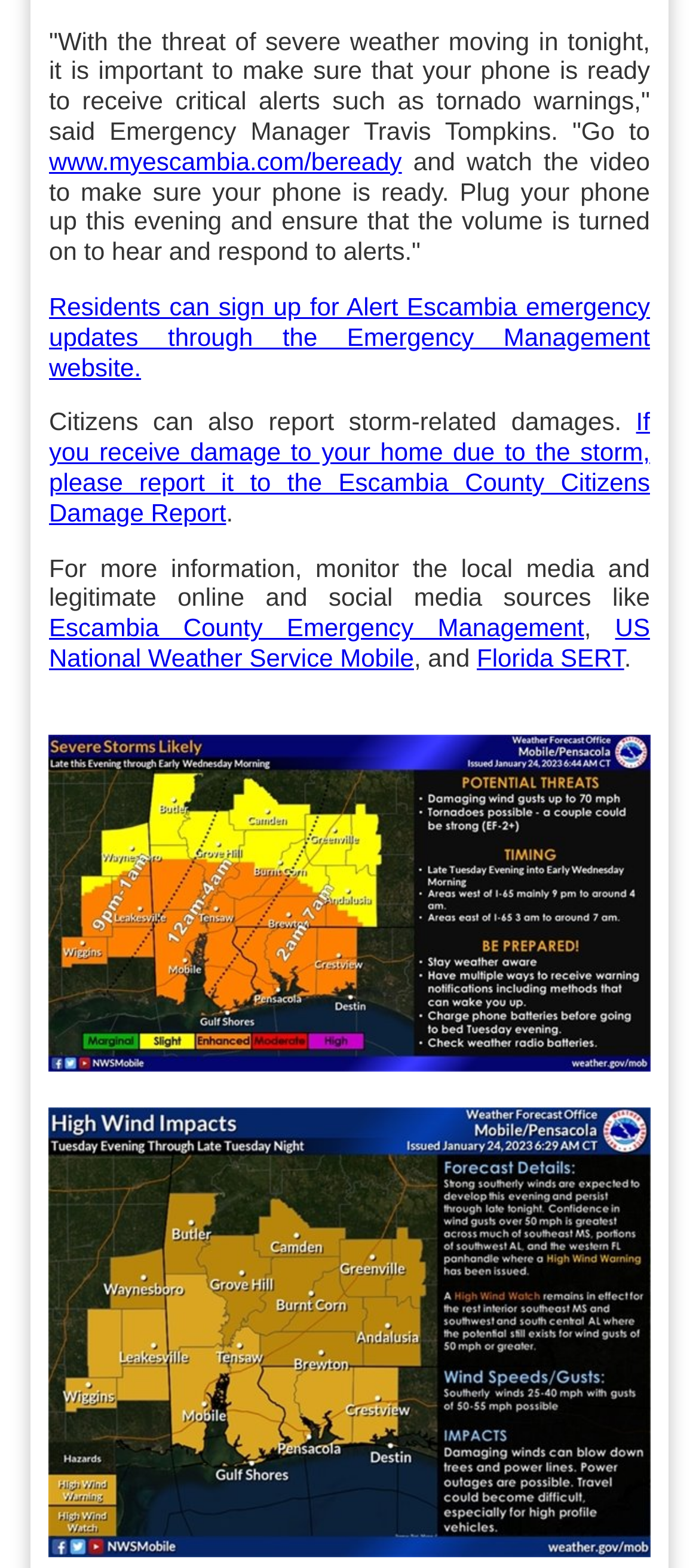Kindly provide the bounding box coordinates of the section you need to click on to fulfill the given instruction: "report storm-related damages".

[0.07, 0.26, 0.91, 0.278]